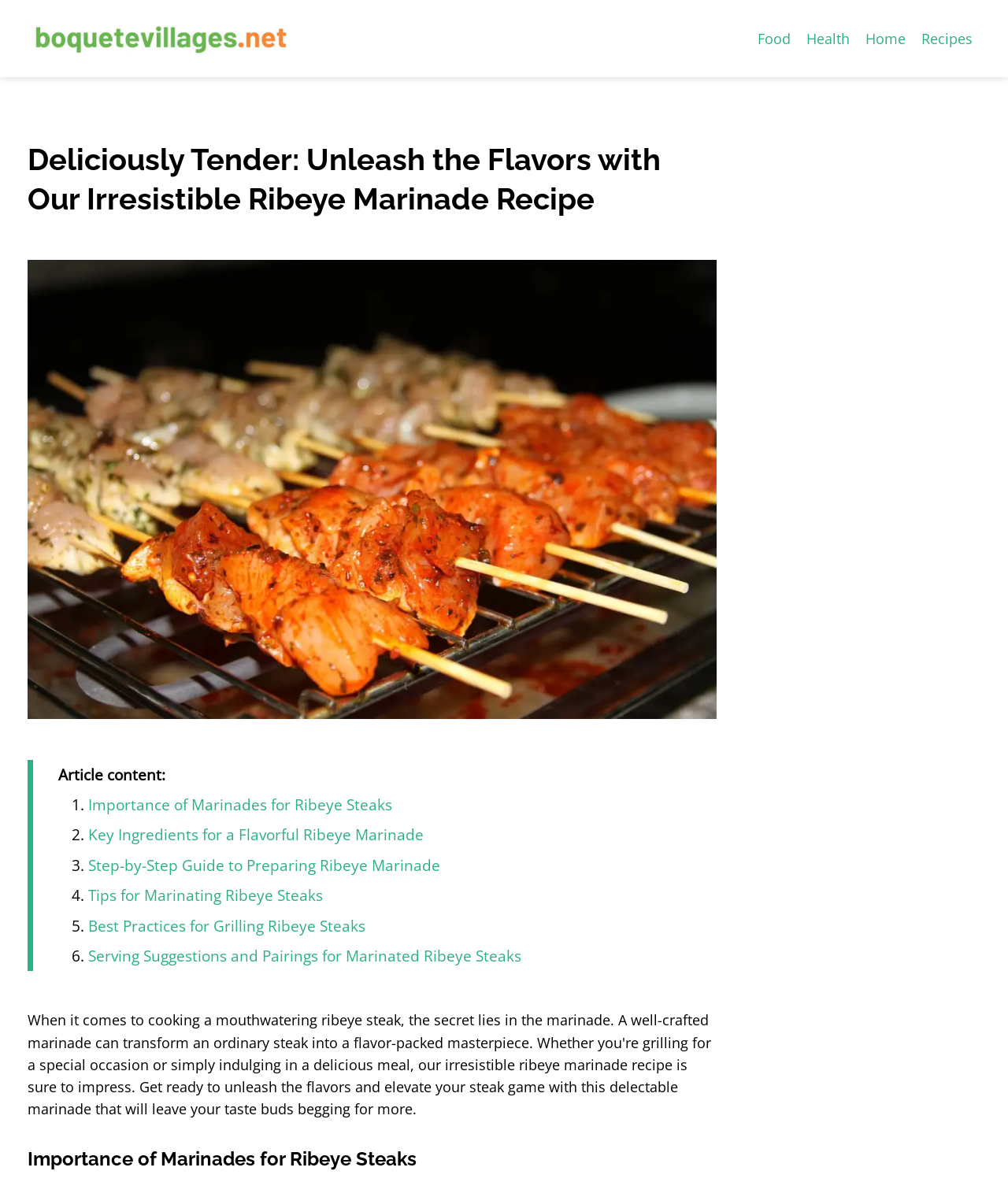Locate the bounding box coordinates of the element I should click to achieve the following instruction: "Explore the 'Serving Suggestions and Pairings for Marinated Ribeye Steaks'".

[0.088, 0.789, 0.517, 0.807]